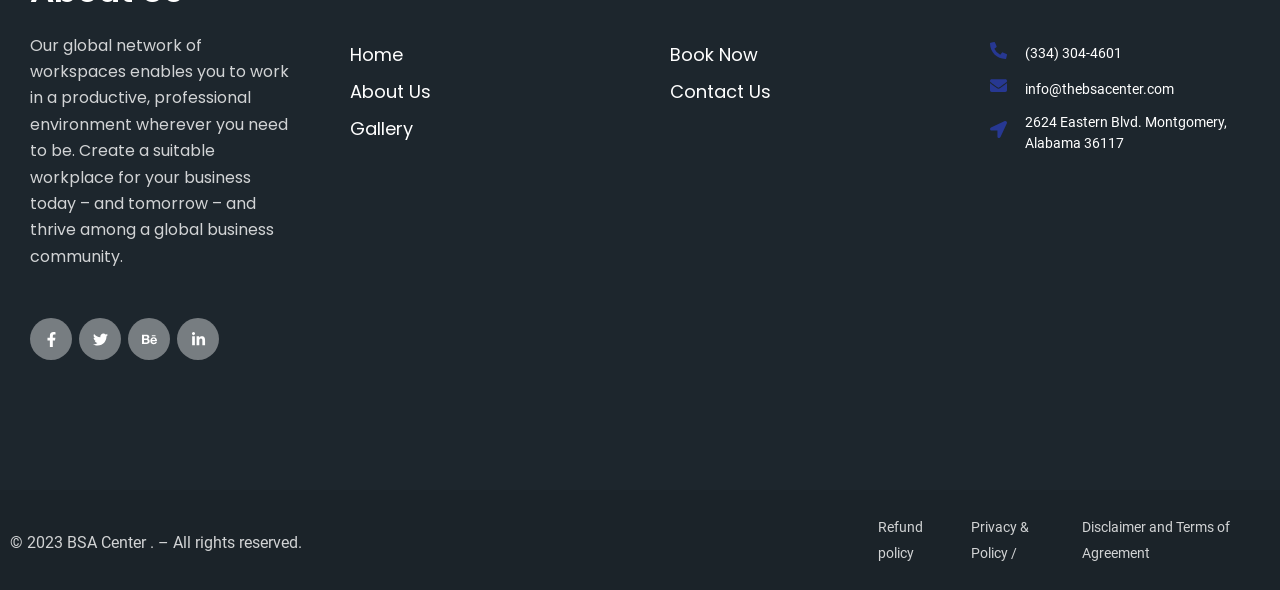What is the phone number to contact?
Give a single word or phrase answer based on the content of the image.

(334) 304-4601